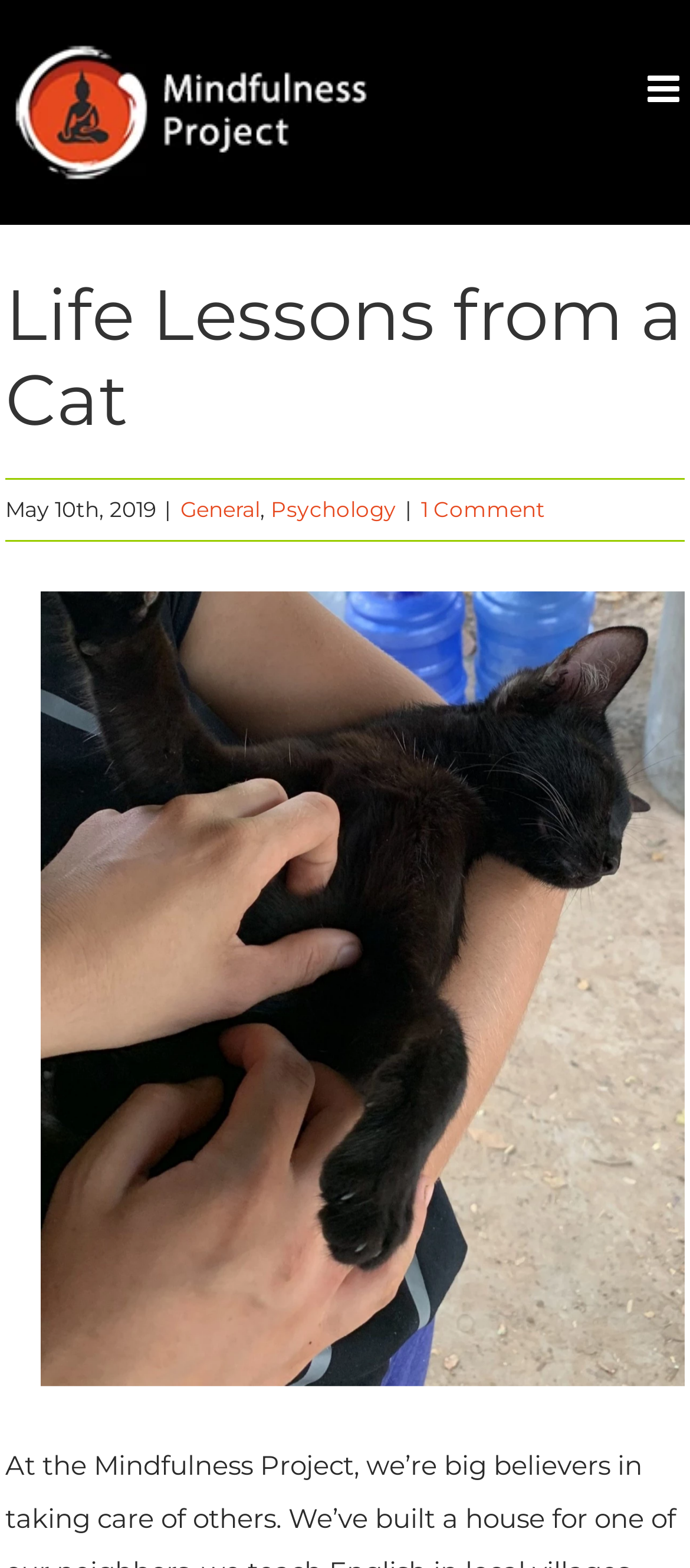Find the bounding box coordinates of the UI element according to this description: "aria-label="Toggle mobile menu"".

[0.938, 0.045, 0.992, 0.069]